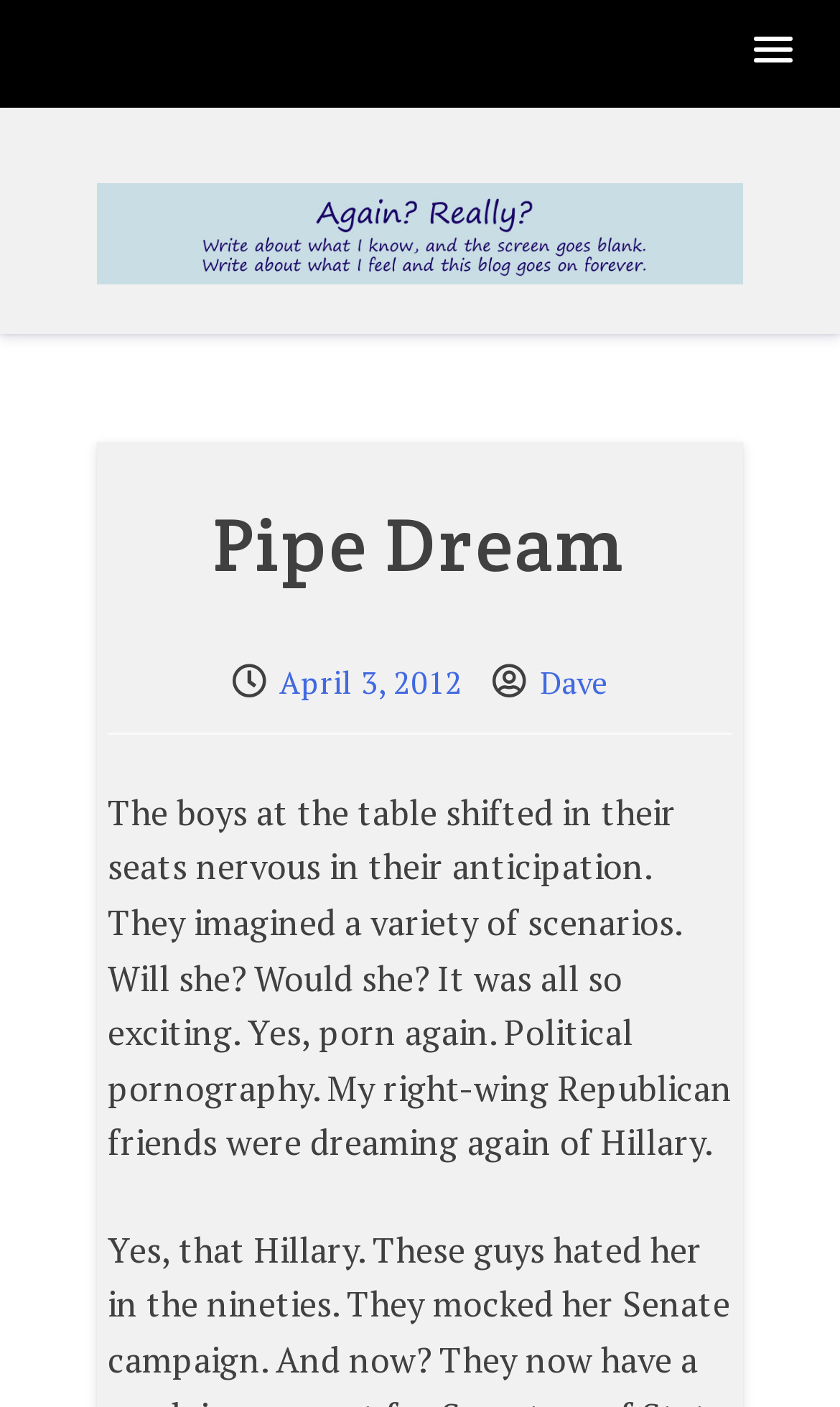When was the article published?
Give a thorough and detailed response to the question.

I found the publication date by examining the link element with the text 'April 3, 2012' which is located below the heading 'Pipe Dream' and next to the author's name 'Dave'. This suggests that the article was published on April 3, 2012.